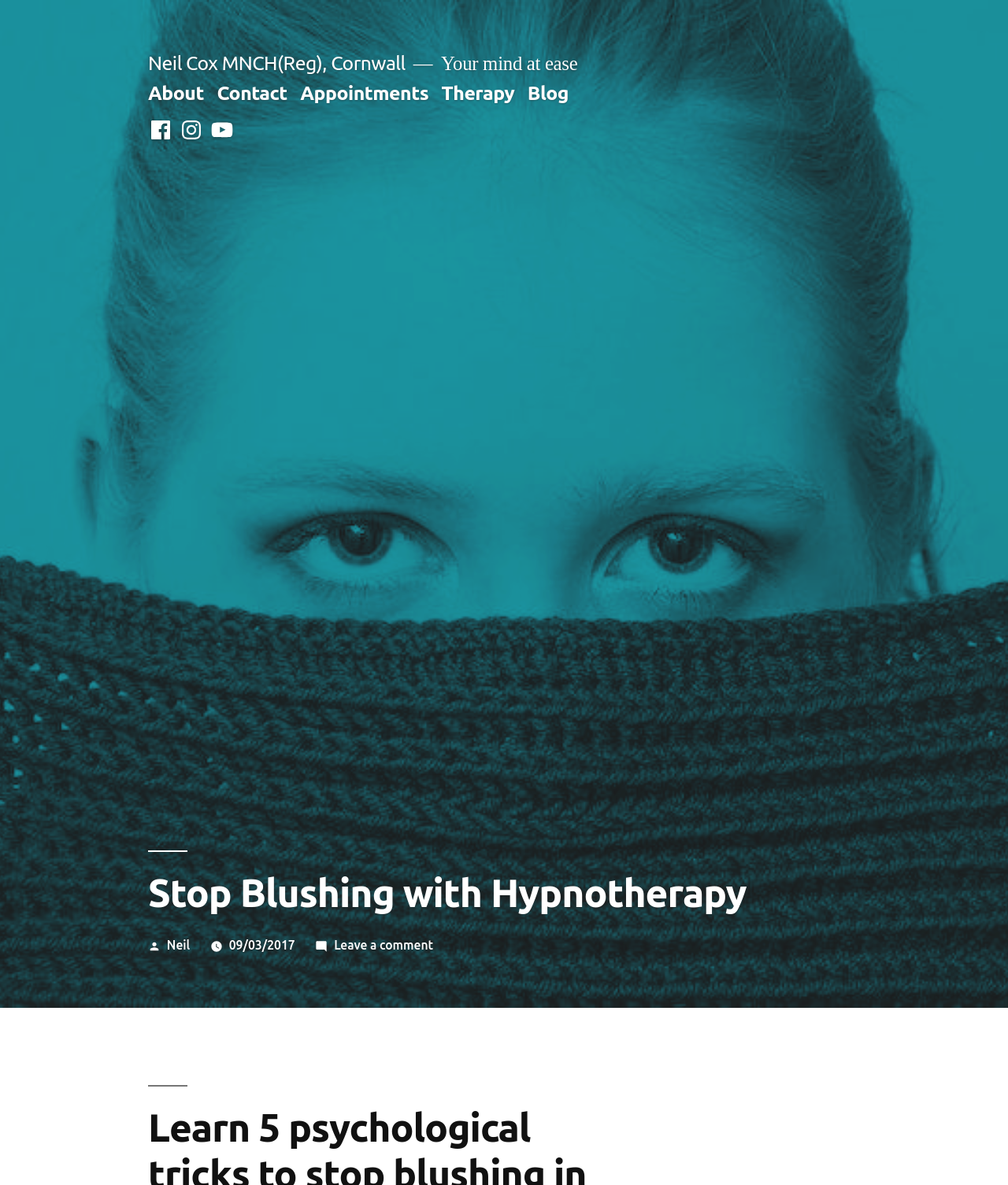Please find the bounding box coordinates of the clickable region needed to complete the following instruction: "View the 'Contact' page". The bounding box coordinates must consist of four float numbers between 0 and 1, i.e., [left, top, right, bottom].

[0.215, 0.069, 0.285, 0.088]